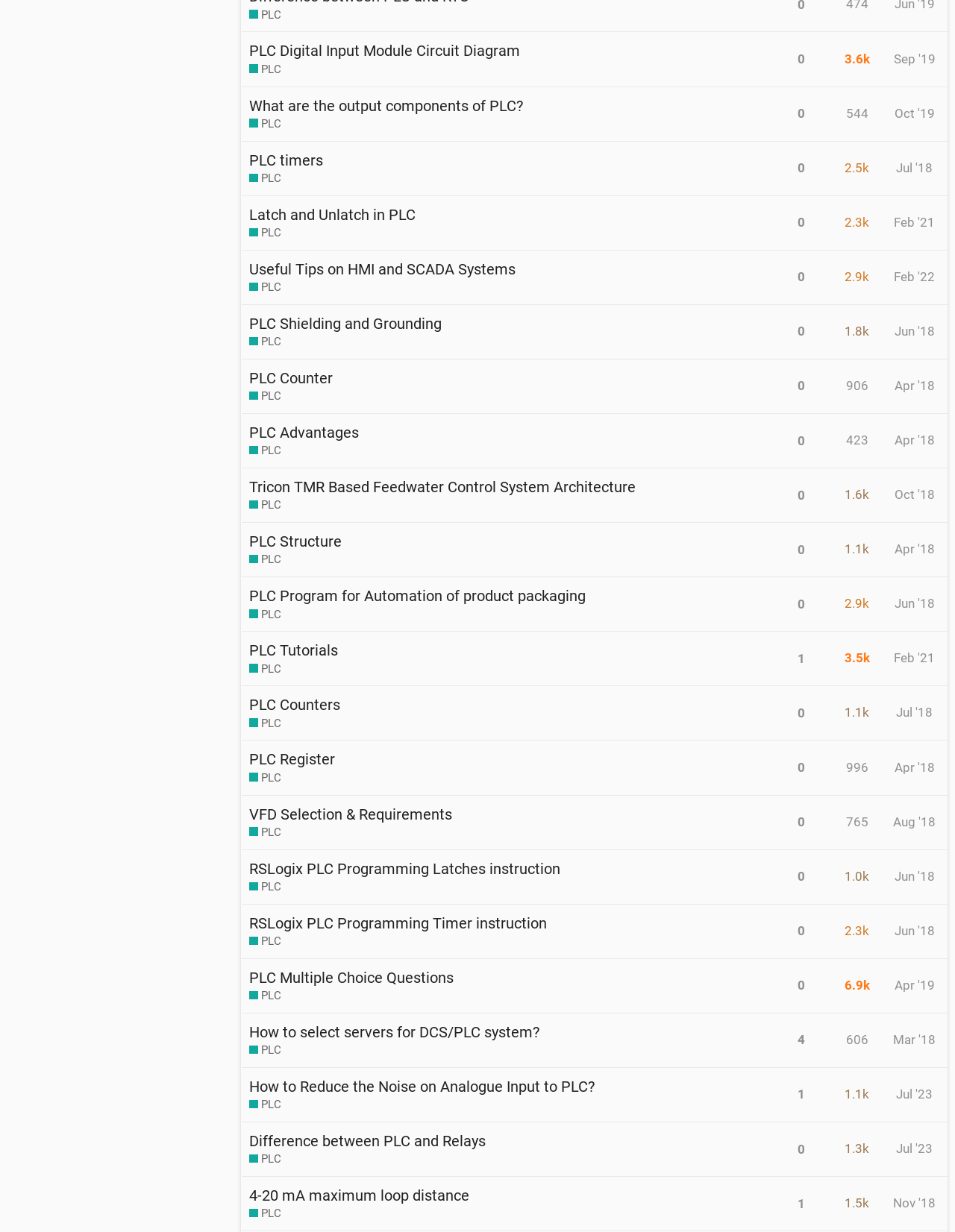Use a single word or phrase to answer the question: 
How many replies does the topic 'What are the output components of PLC?' have?

0